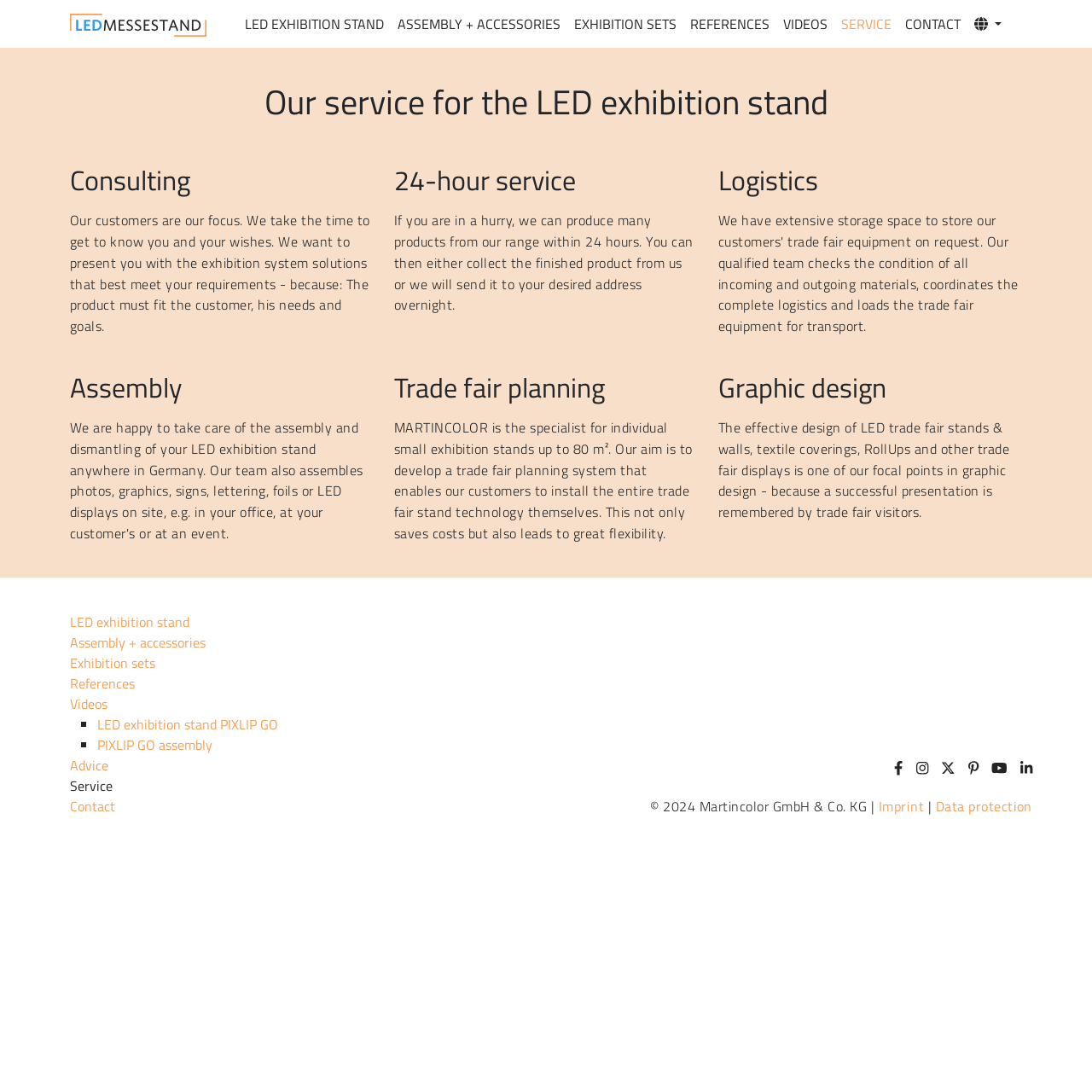Provide the bounding box coordinates of the UI element this sentence describes: "Assembly + accessories".

[0.064, 0.579, 0.188, 0.598]